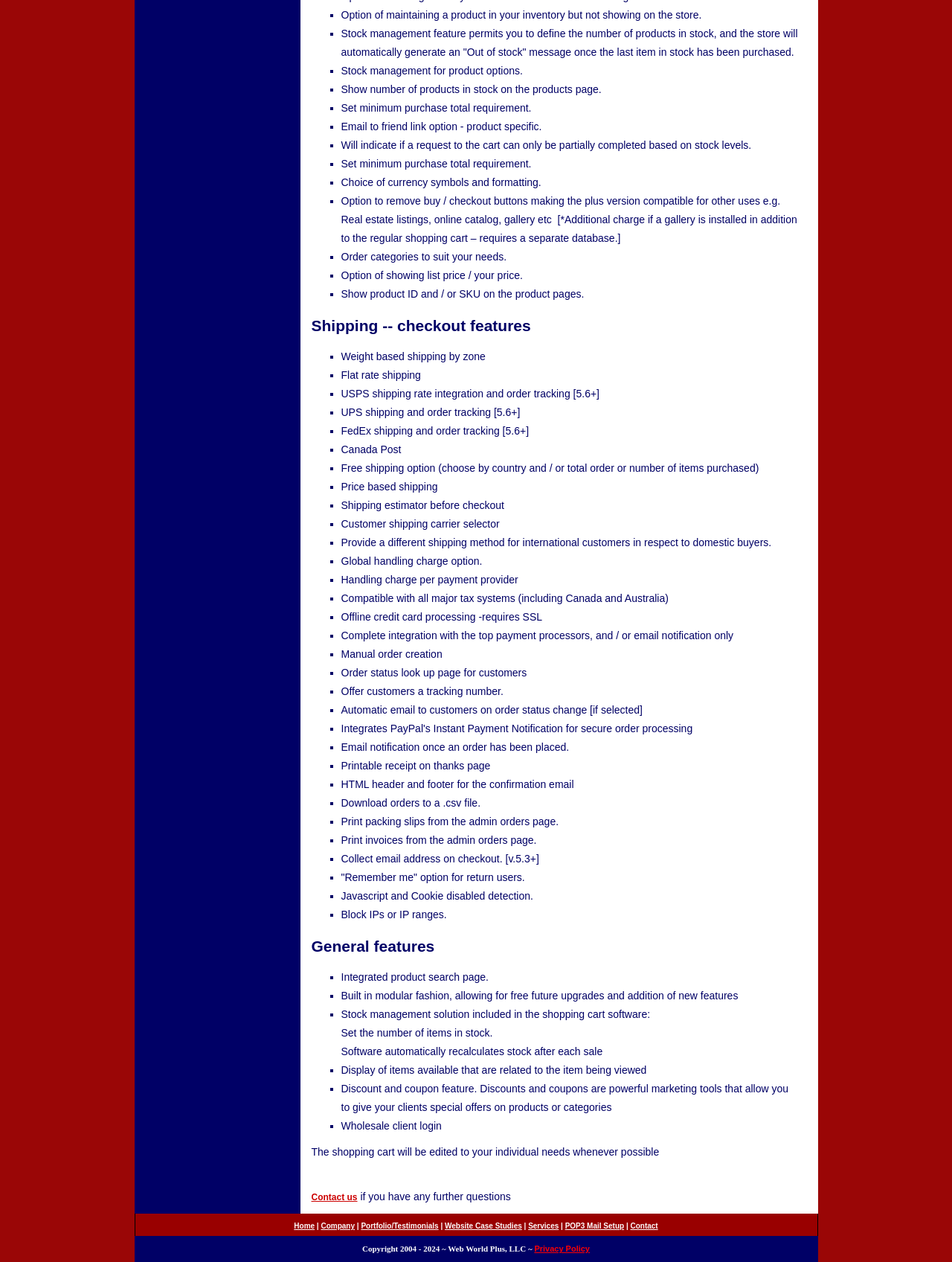Please specify the bounding box coordinates of the clickable section necessary to execute the following command: "View stock management features".

[0.358, 0.007, 0.737, 0.017]